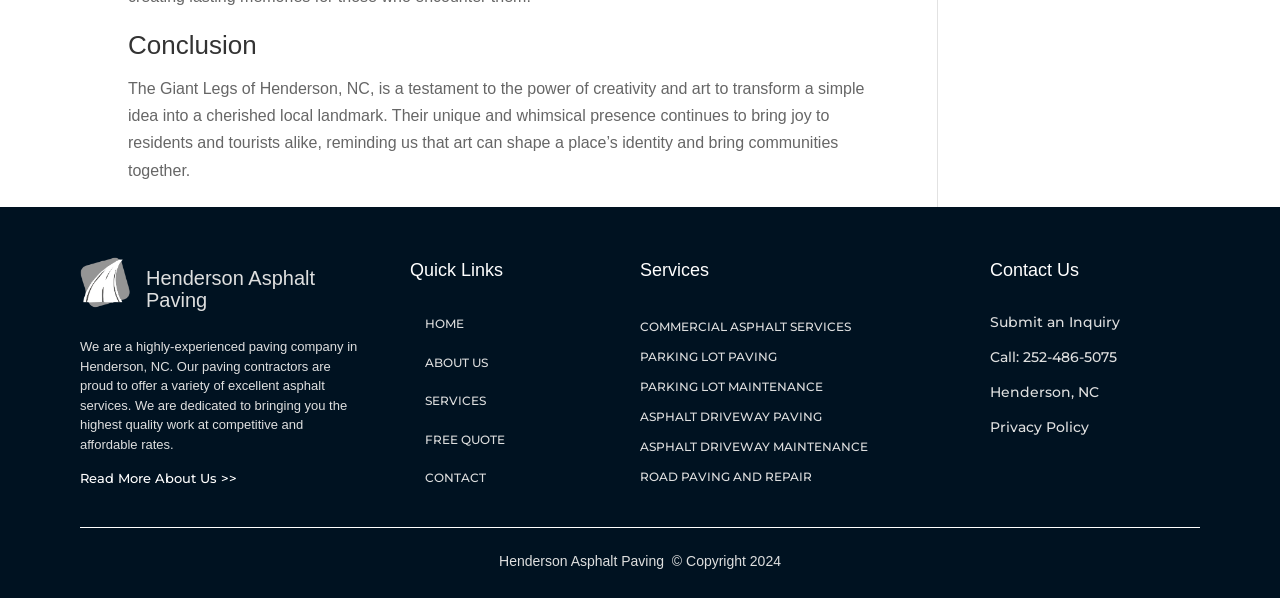From the screenshot, find the bounding box of the UI element matching this description: "Parking Lot Paving". Supply the bounding box coordinates in the form [left, top, right, bottom], each a float between 0 and 1.

[0.5, 0.586, 0.607, 0.623]